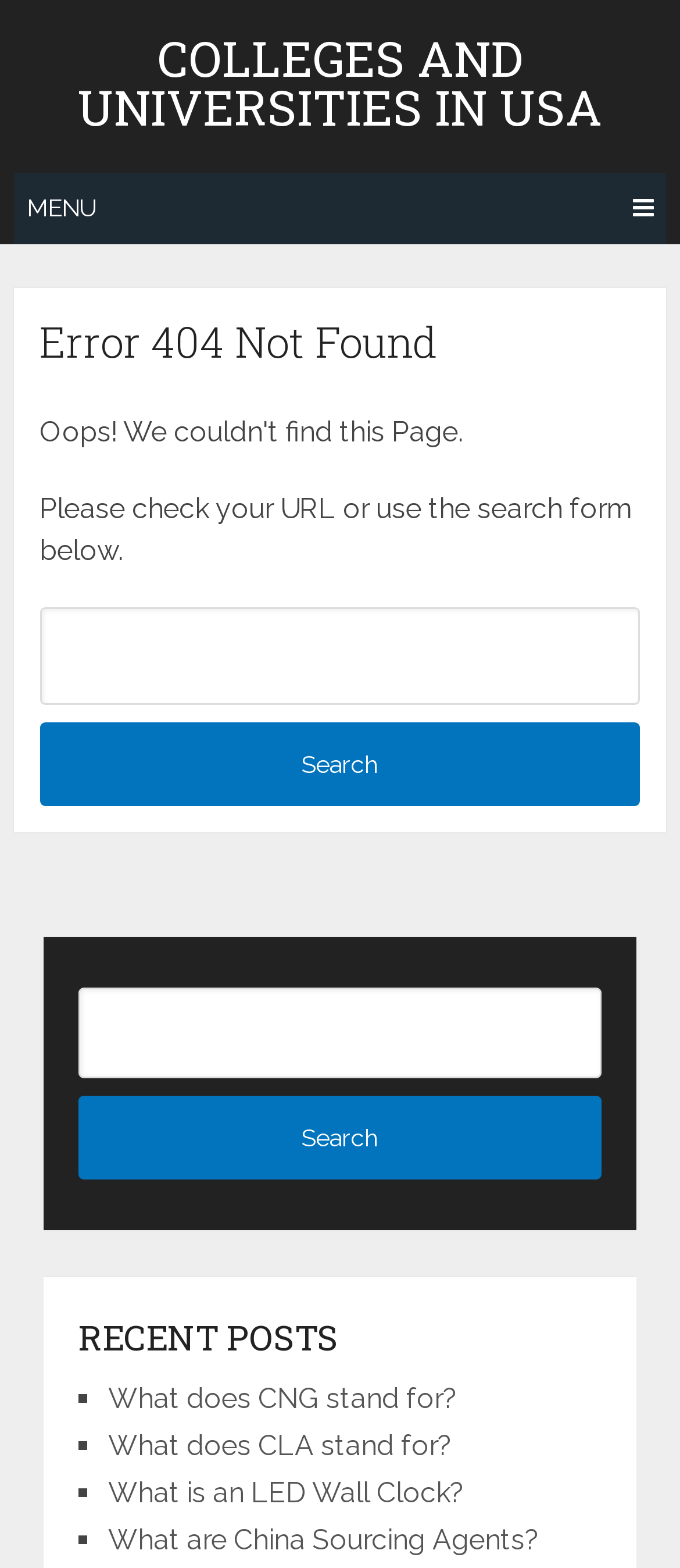Could you please study the image and provide a detailed answer to the question:
How many recent posts are listed on the page?

There are four recent posts listed on the page, each represented by a link element with a 'ListMarker' element preceding it, indicating that they are part of a list of recent posts.